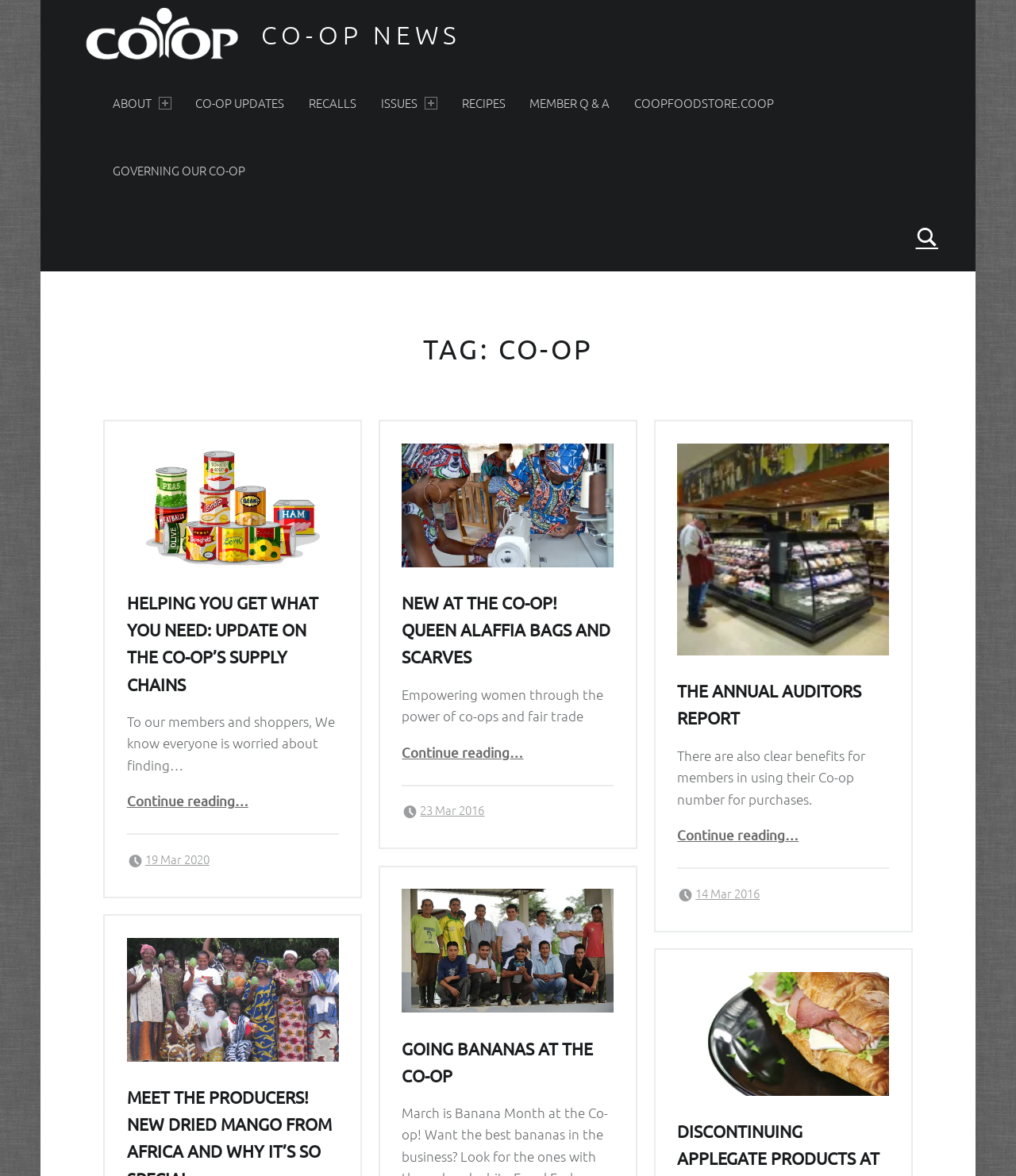Locate the bounding box of the UI element described in the following text: "Co-op News".

[0.257, 0.017, 0.454, 0.042]